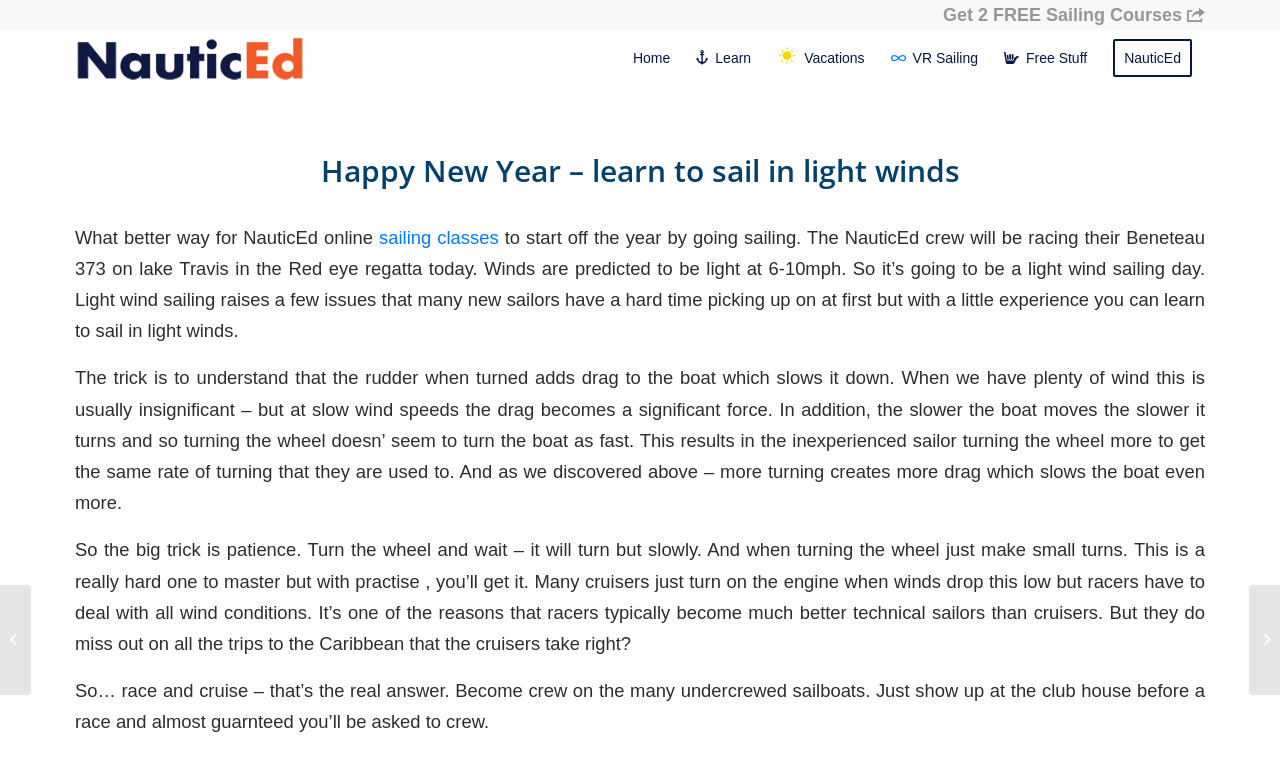What is the name of the sailing blog?
Provide a fully detailed and comprehensive answer to the question.

I determined the answer by looking at the image element with the description 'NauticEd Sailing Blog' which is a child of the link element with the text 'NauticEd-Sailing-Education-blue-menu-logo2'.